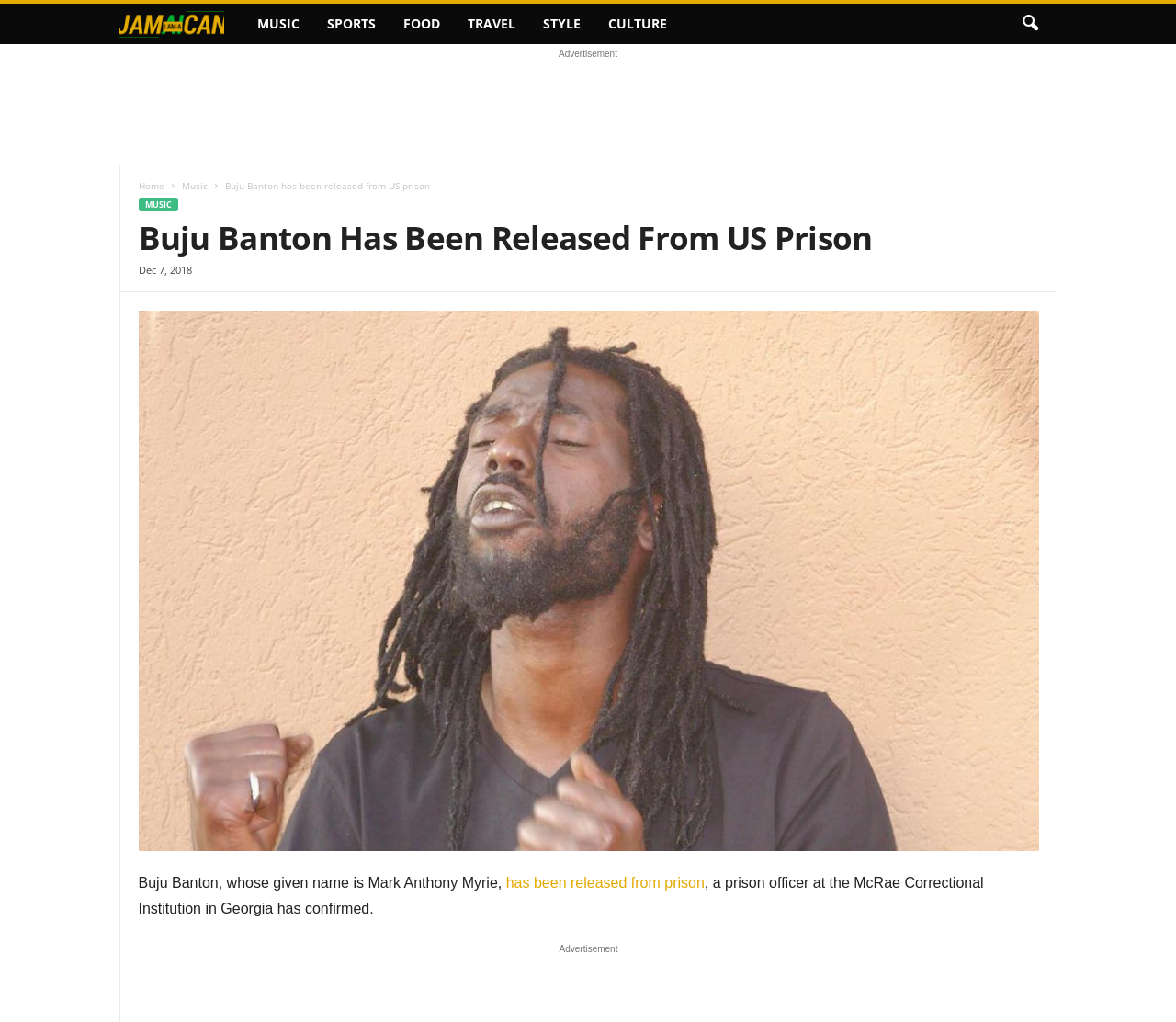Can you identify the bounding box coordinates of the clickable region needed to carry out this instruction: 'Go to MUSIC'? The coordinates should be four float numbers within the range of 0 to 1, stated as [left, top, right, bottom].

[0.207, 0.004, 0.267, 0.043]